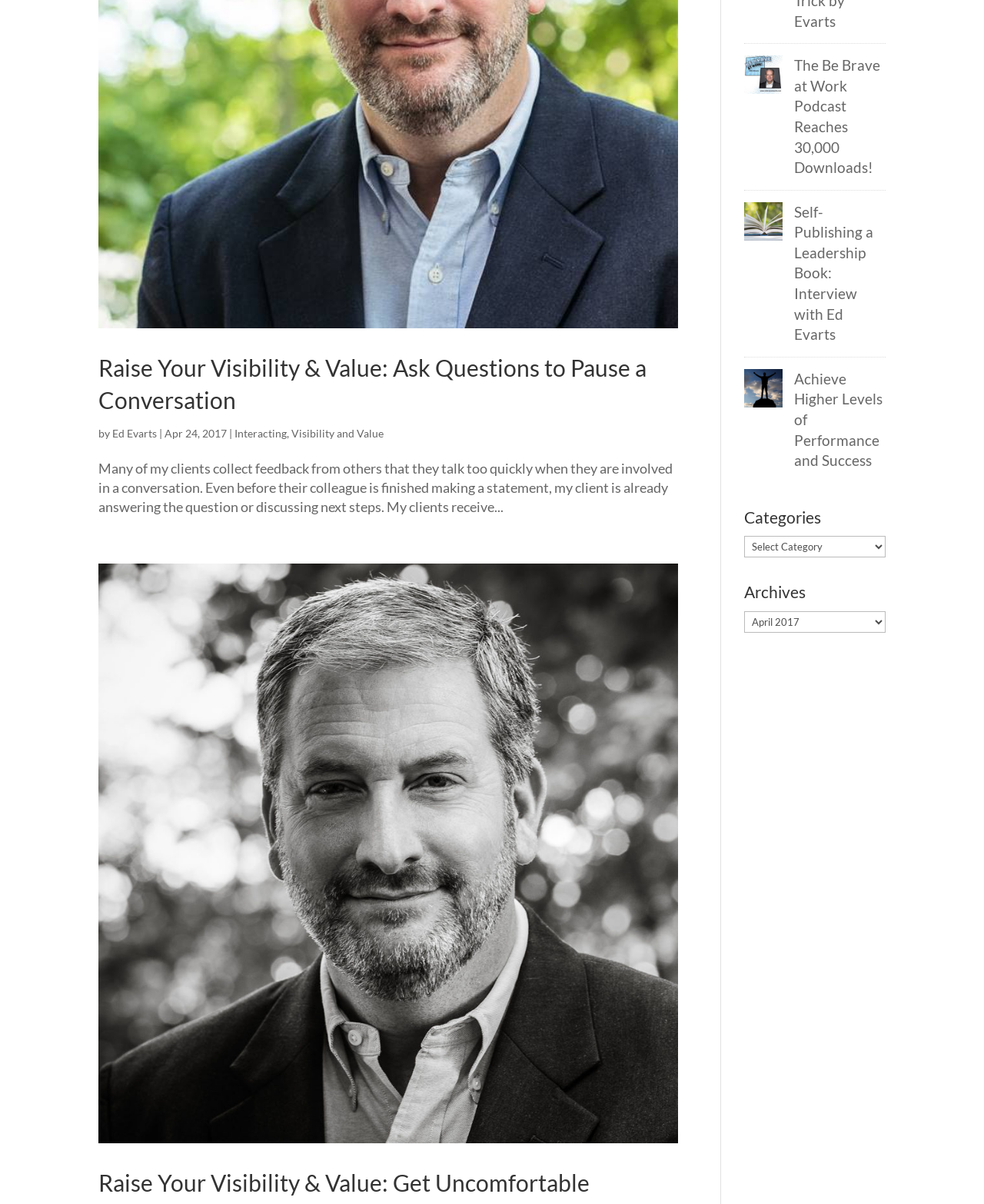Please determine the bounding box coordinates for the UI element described here. Use the format (top-left x, top-left y, bottom-right x, bottom-right y) with values bounded between 0 and 1: Ed Evarts

[0.114, 0.354, 0.159, 0.365]